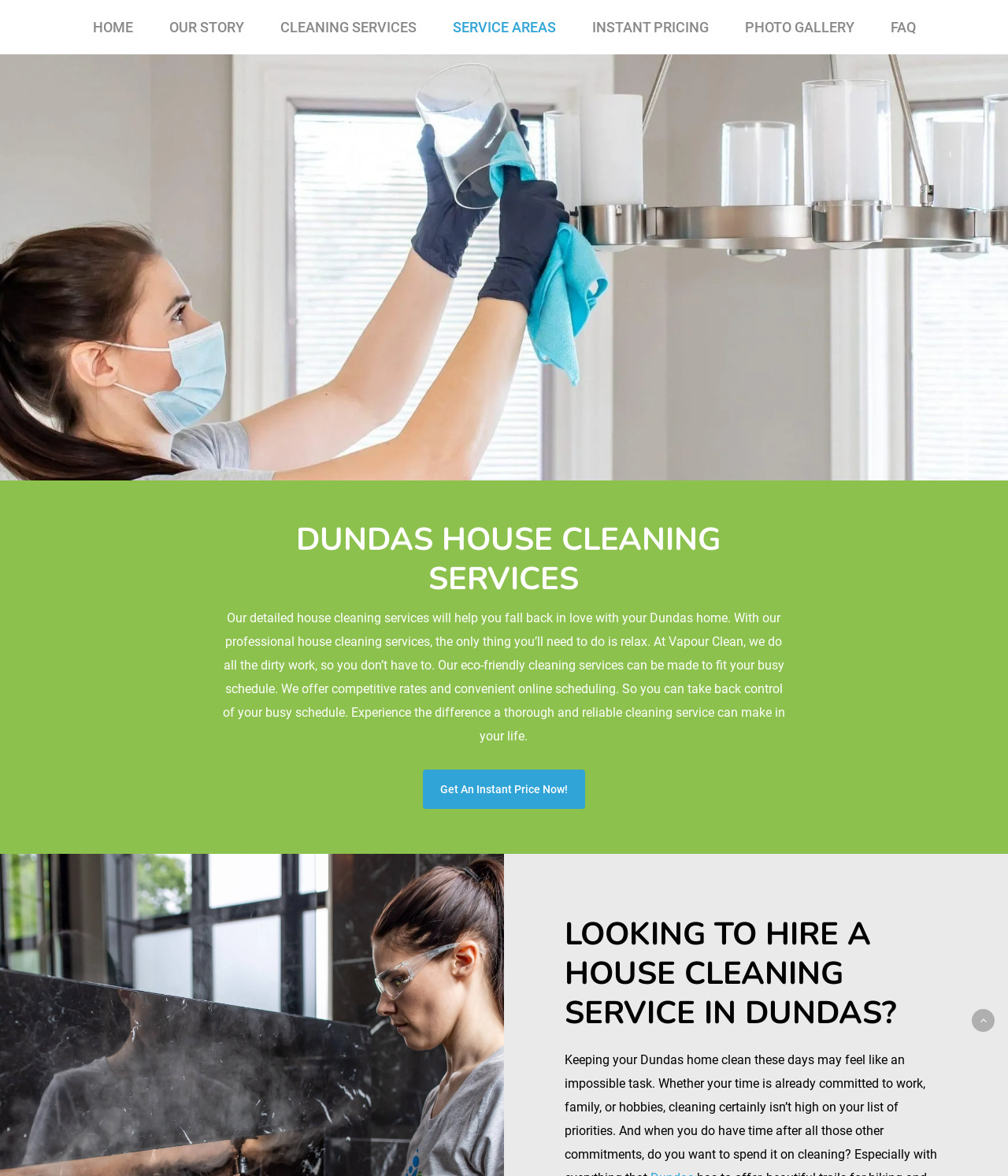Given the webpage screenshot, identify the bounding box of the UI element that matches this description: "Service Areas".

[0.433, 0.013, 0.567, 0.046]